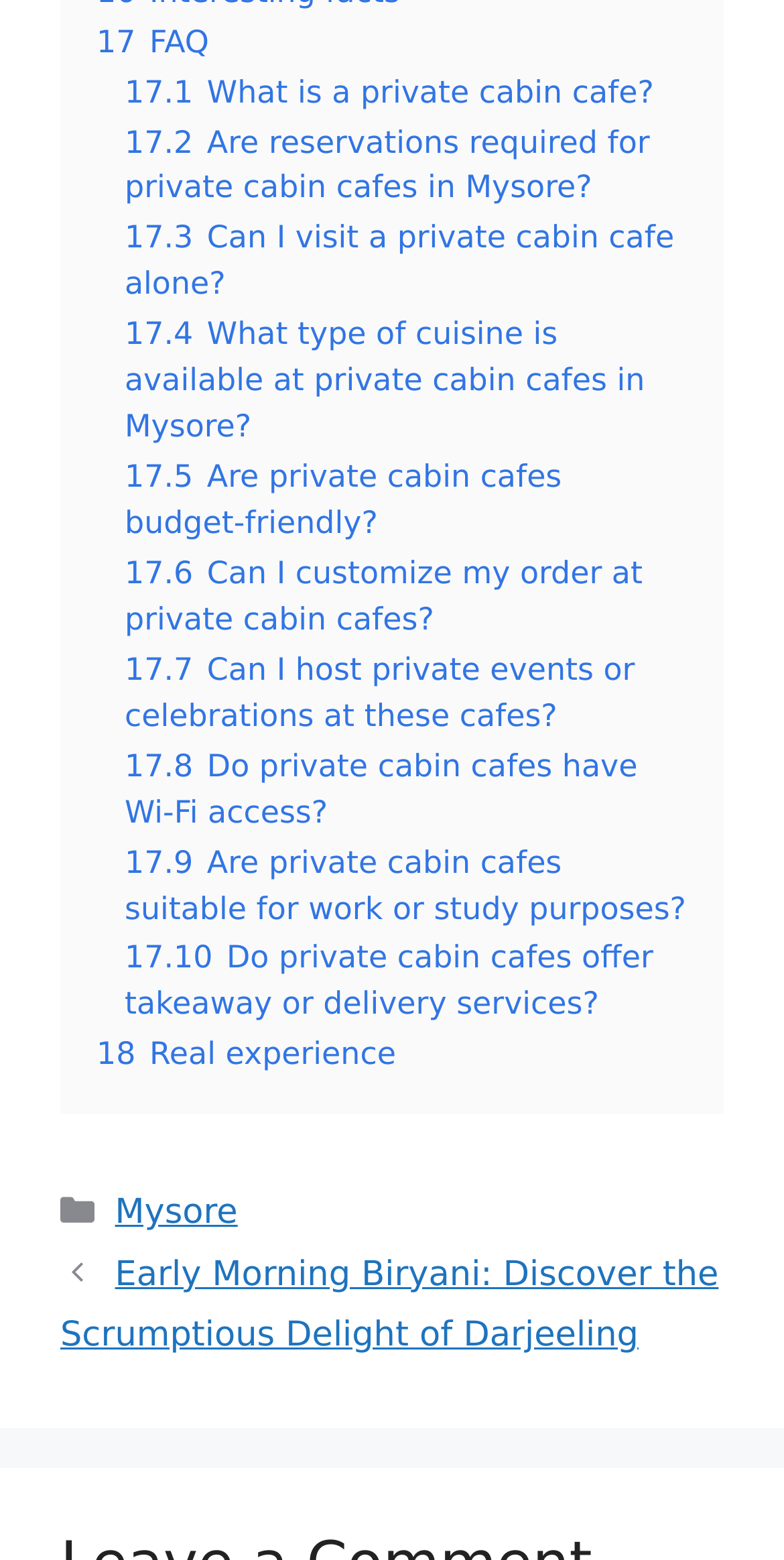Provide a single word or phrase answer to the question: 
What is the last FAQ question?

17.10 Do private cabin cafes offer takeaway or delivery services?